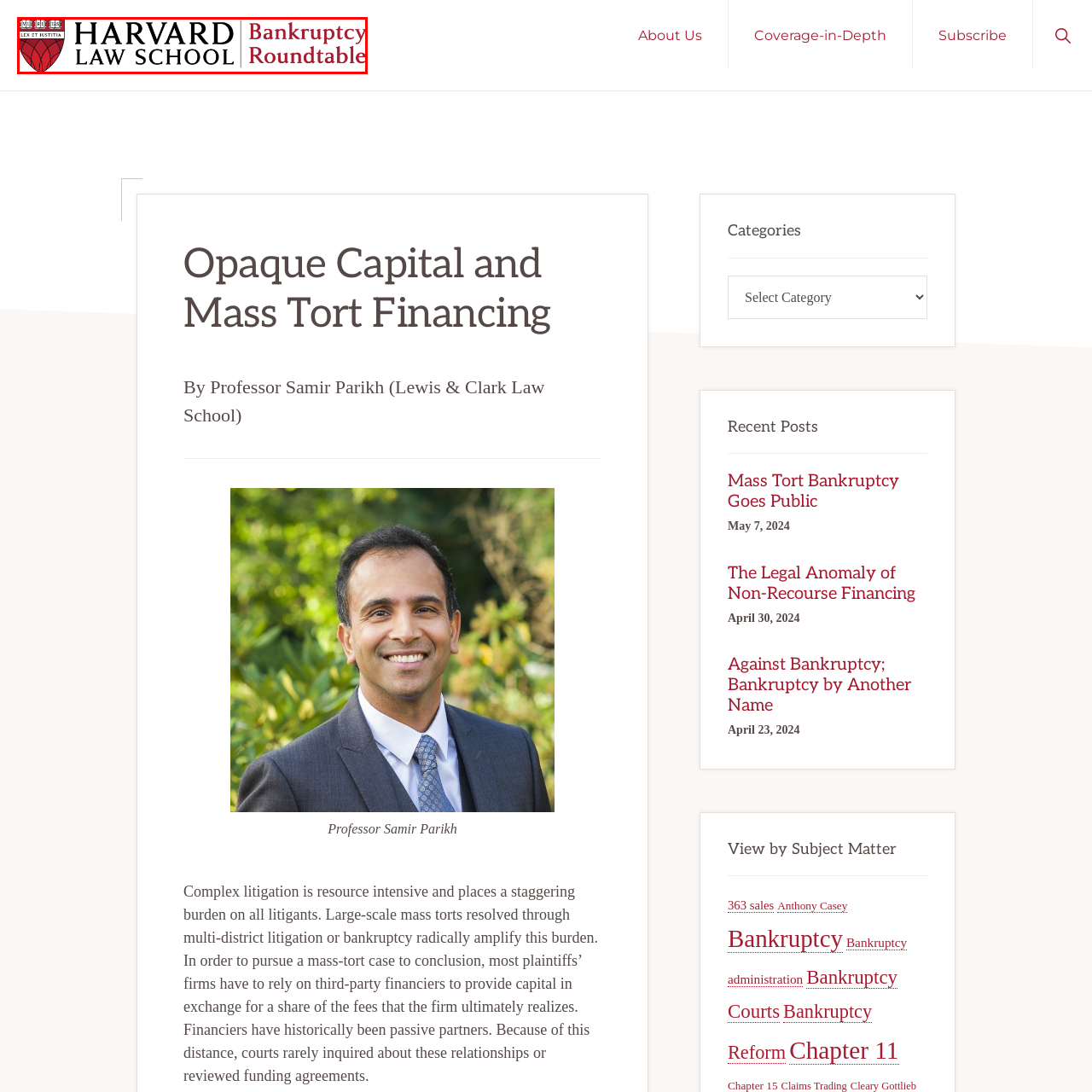Thoroughly describe the content of the image found within the red border.

The image displays the logo of the Harvard Law School Bankruptcy Roundtable, featuring prominent text that reads "HARVARD LAW SCHOOL" in bold, alongside "Bankruptcy Roundtable" in a complementary style. The logo is accompanied by the iconic Harvard shield, symbolizing the institution's rich heritage and commitment to legal education. This visual representation is central to the roundtable's identity, emphasizing its focus on discussions and research related to bankruptcy law, contributing to scholarly and practical advancements in the field.